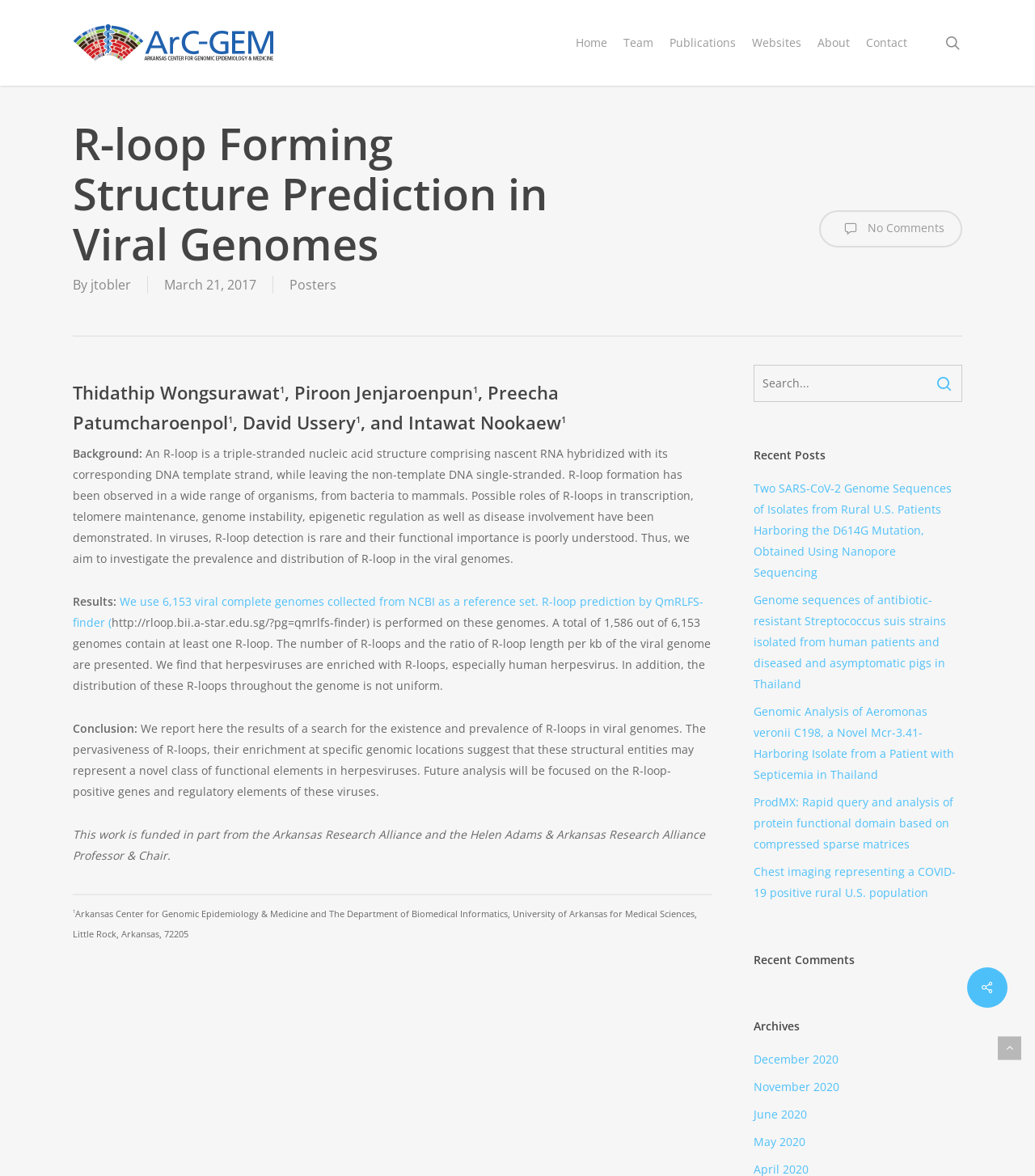Can you extract the primary headline text from the webpage?

R-loop Forming Structure Prediction in Viral Genomes